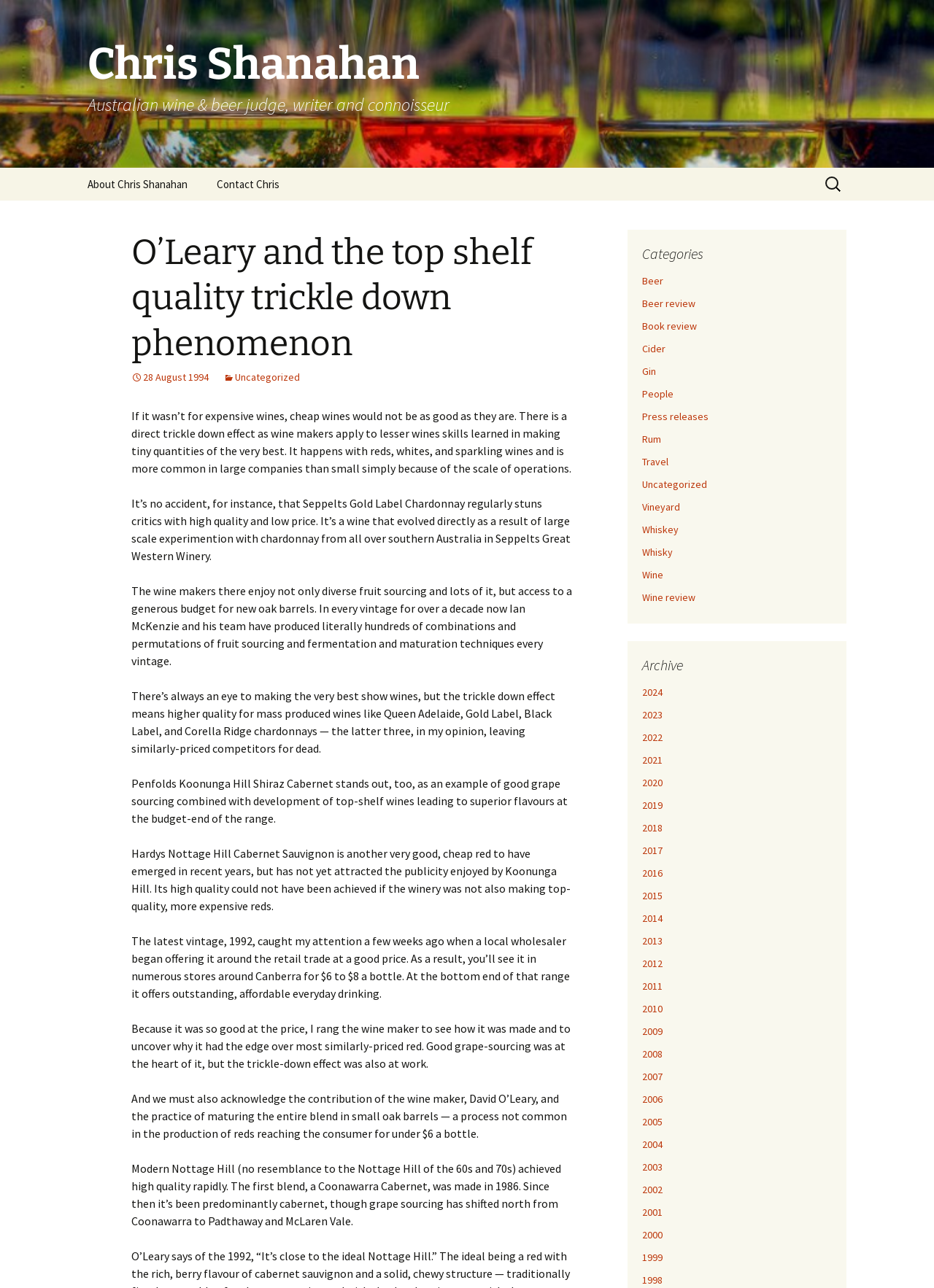Give a concise answer using only one word or phrase for this question:
What is the category of the article?

Uncategorized